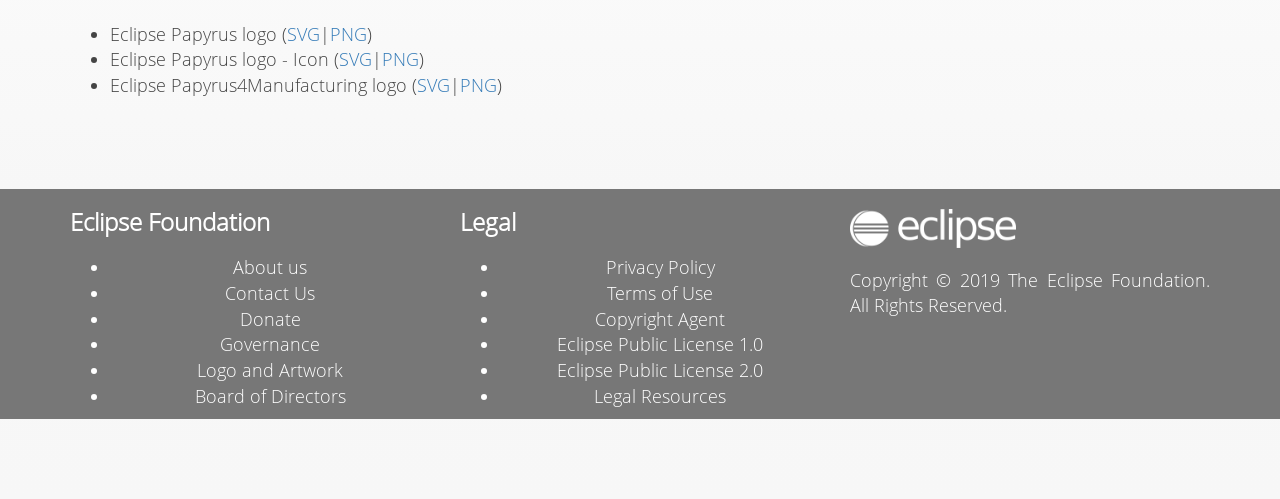Answer the question below using just one word or a short phrase: 
What is the copyright year mentioned on the webpage?

2019